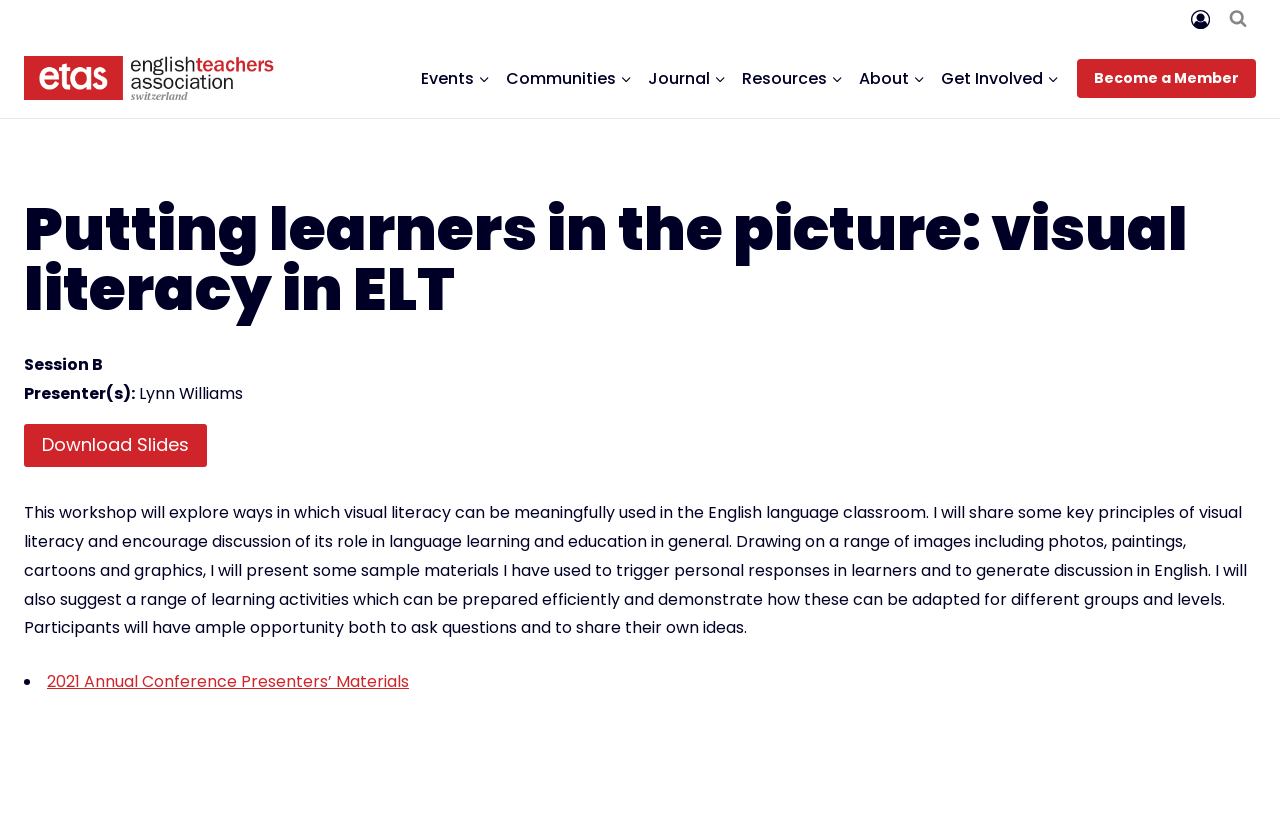Based on the image, provide a detailed and complete answer to the question: 
What is the presenter's name?

I found the presenter's name by looking at the article section of the webpage, where it says 'Presenter(s): Lynn Williams'.